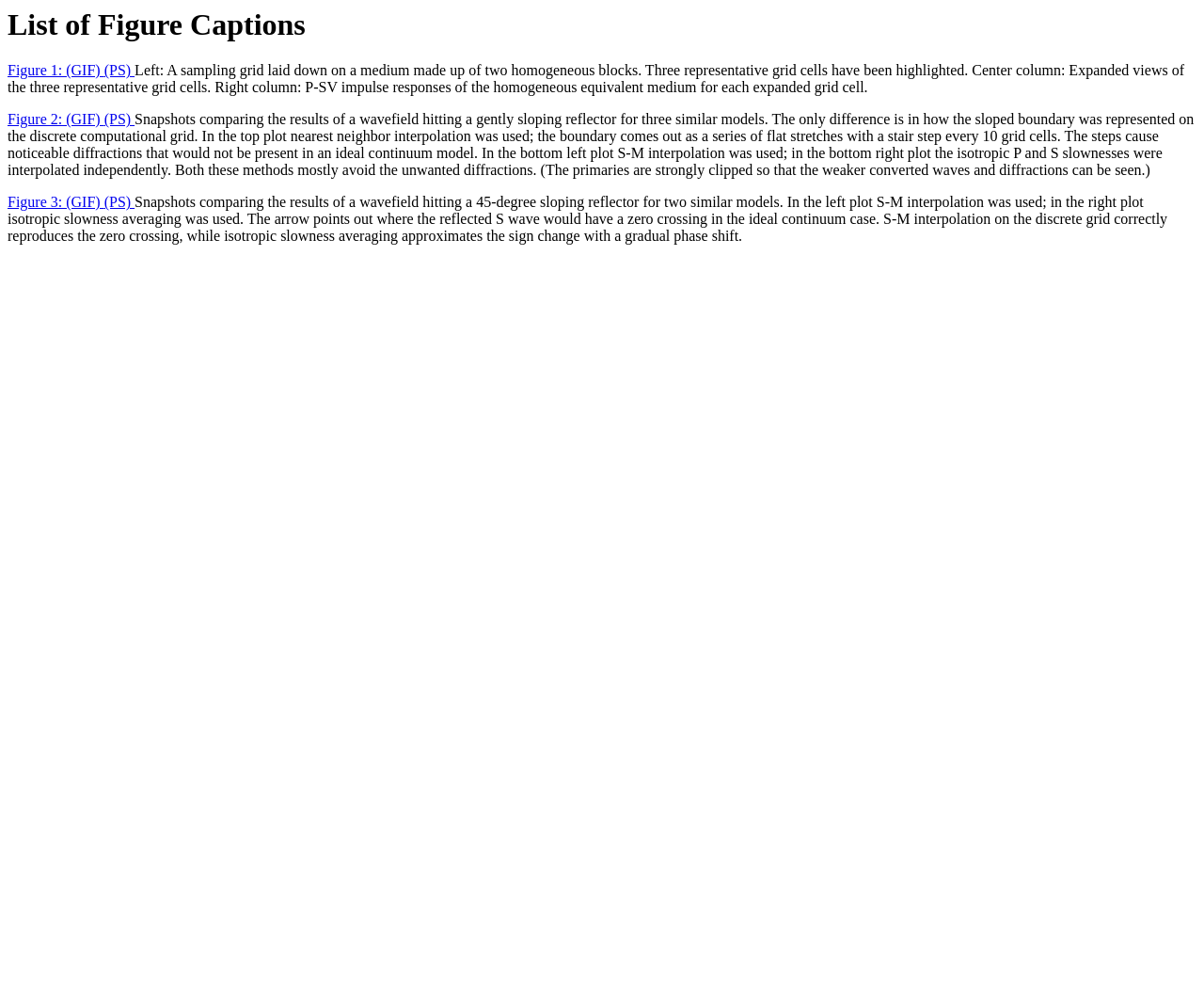What is the topic of Figure 2?
Respond to the question with a well-detailed and thorough answer.

I read the caption of Figure 2 and understood that it is about comparing the results of a wavefield hitting a gently sloping reflector for three similar models.